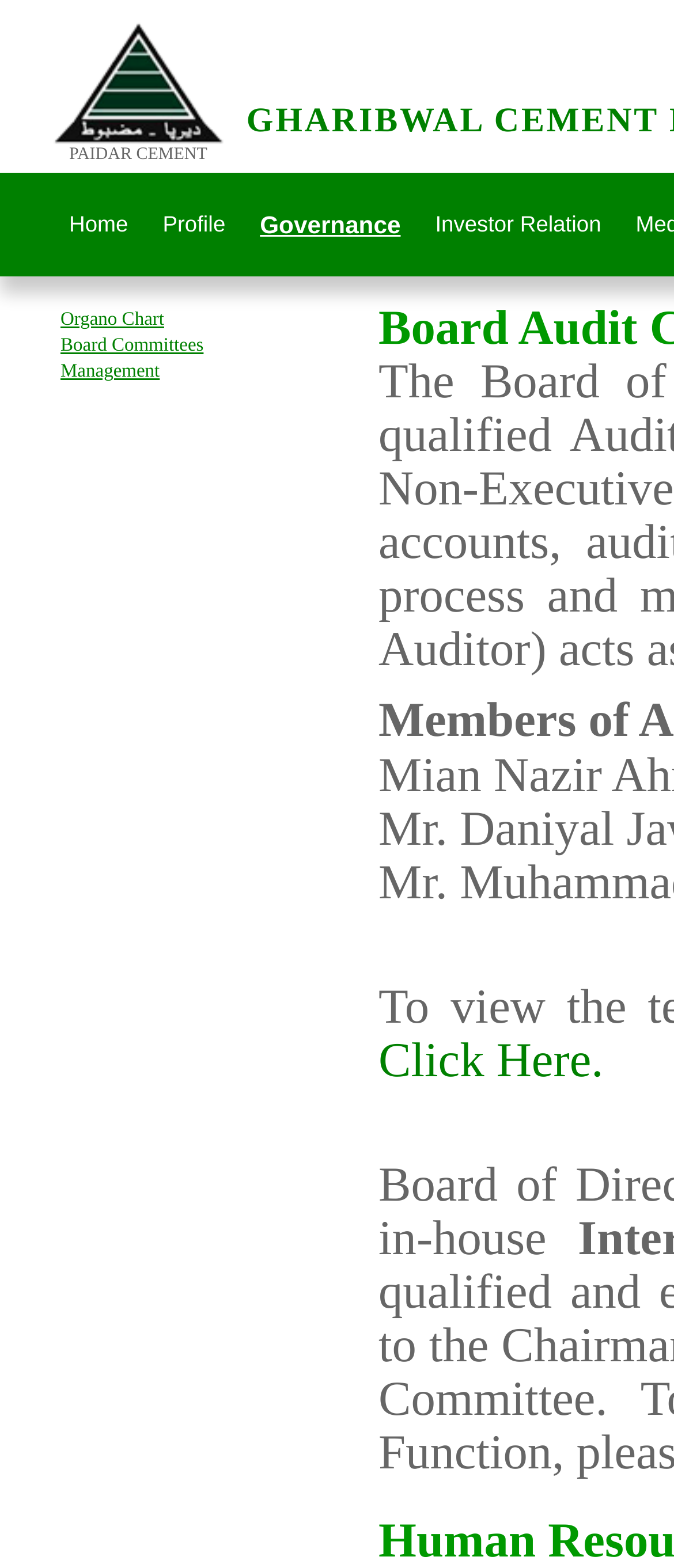What is the text of the StaticText element?
Using the image, provide a concise answer in one word or a short phrase.

PAIDAR CEMENT